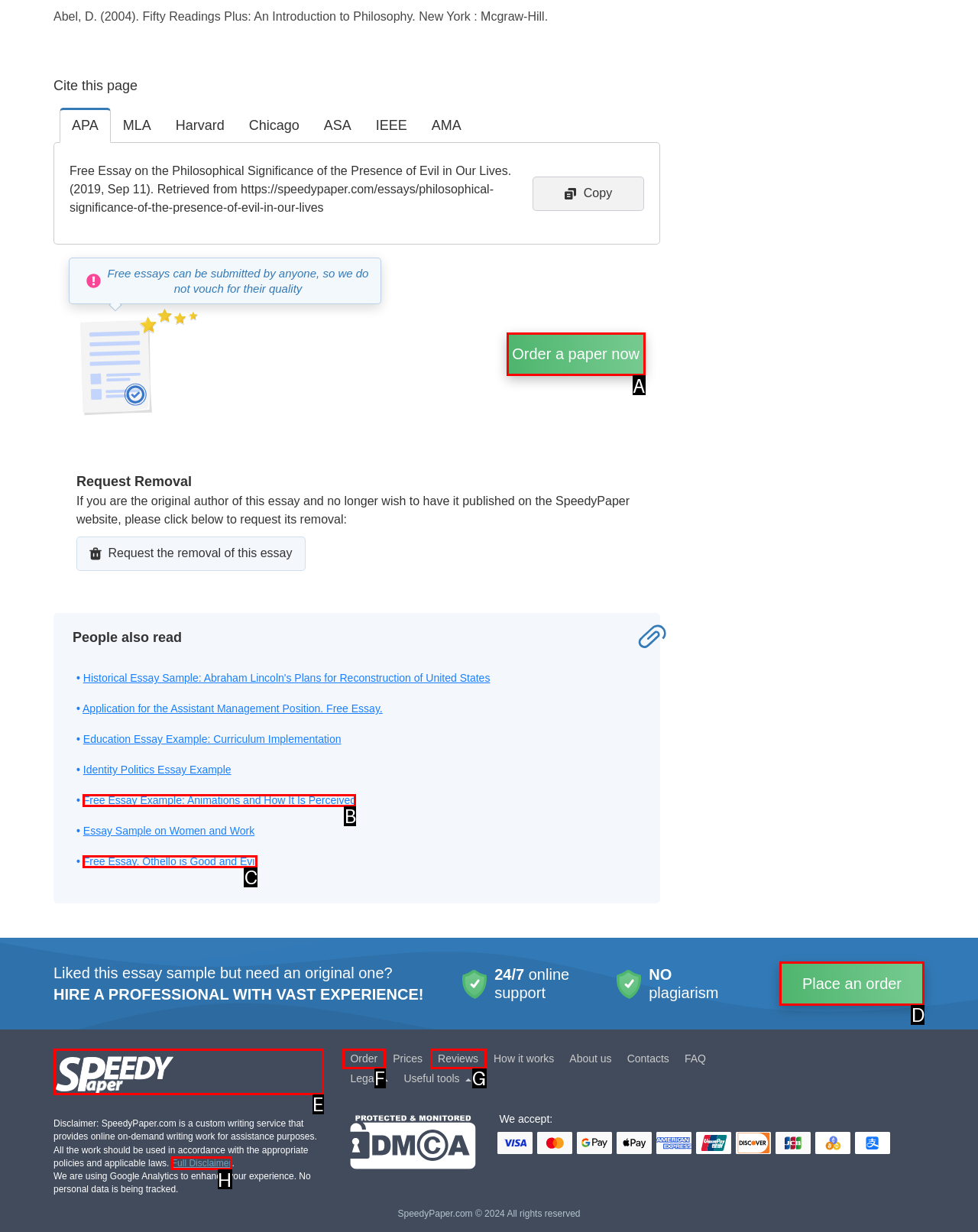Select the HTML element to finish the task: Place an order Reply with the letter of the correct option.

D